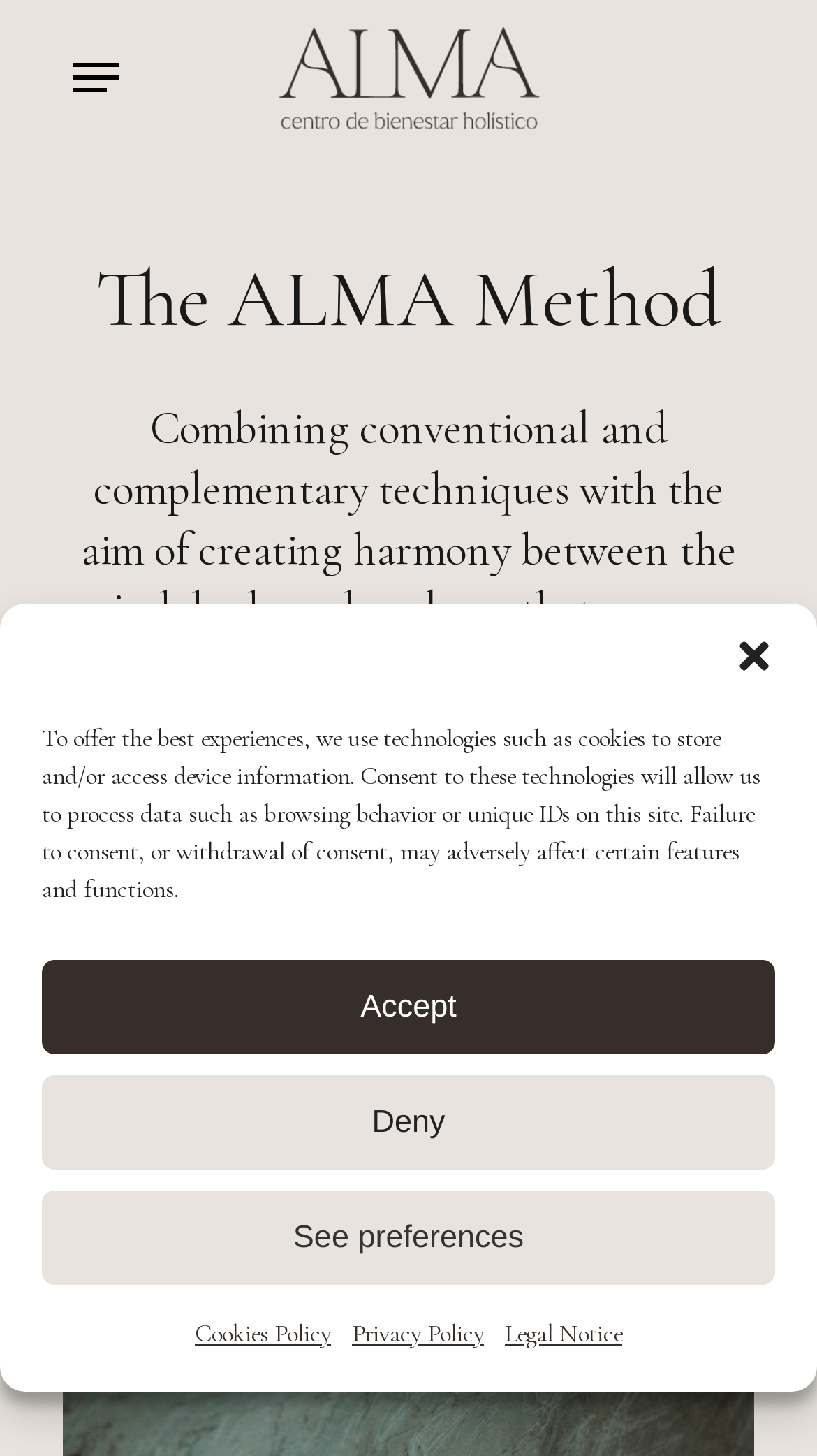What is the navigation menu expanded?
Relying on the image, give a concise answer in one word or a brief phrase.

False